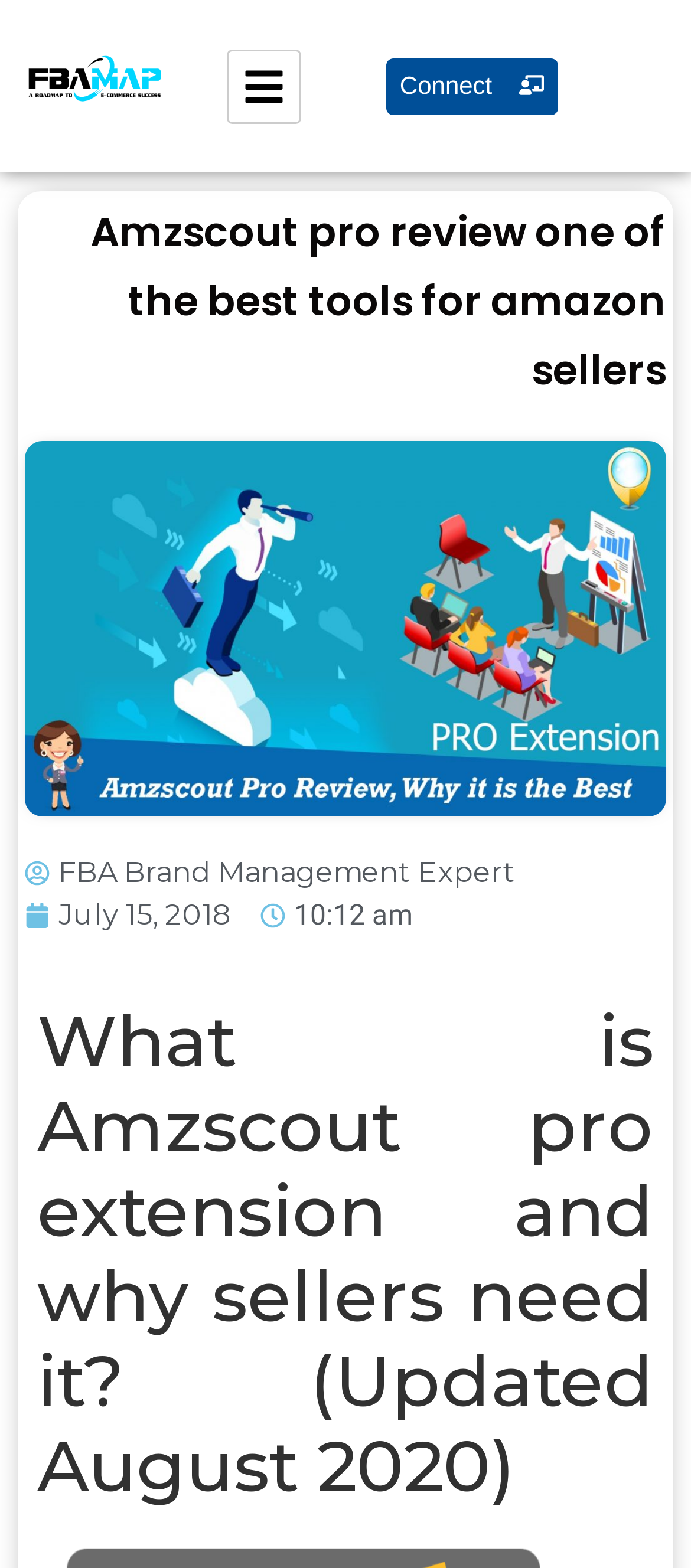What is the date of the article?
Look at the image and respond with a one-word or short phrase answer.

July 15, 2018